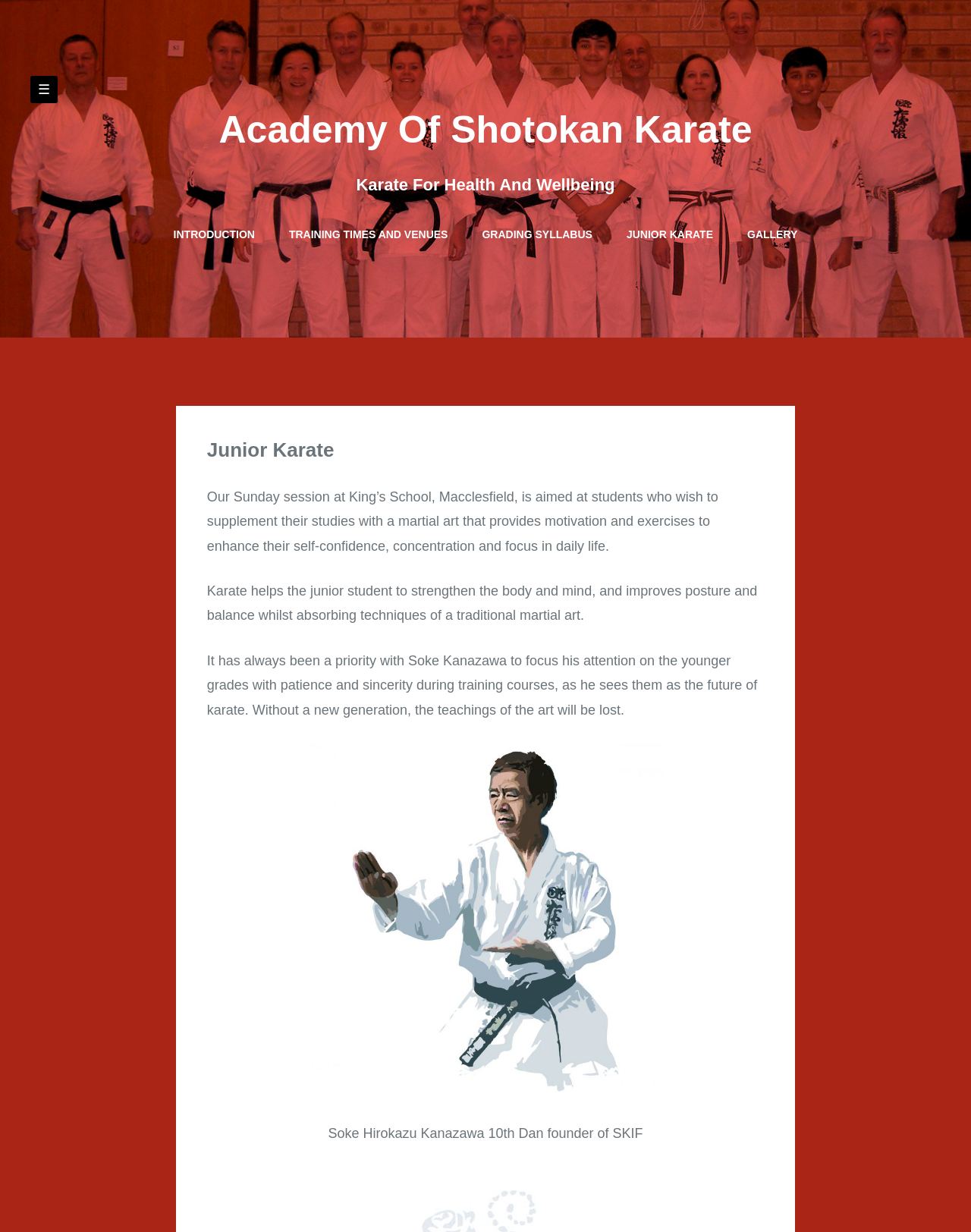Who is the founder of SKIF?
Look at the image and respond with a one-word or short-phrase answer.

Soke Hirokazu Kanazawa